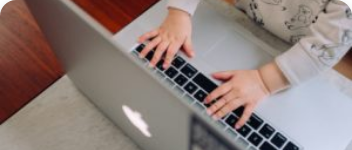What is hinted at by the child's clothing?
Identify the answer in the screenshot and reply with a single word or phrase.

Casual, homey environment